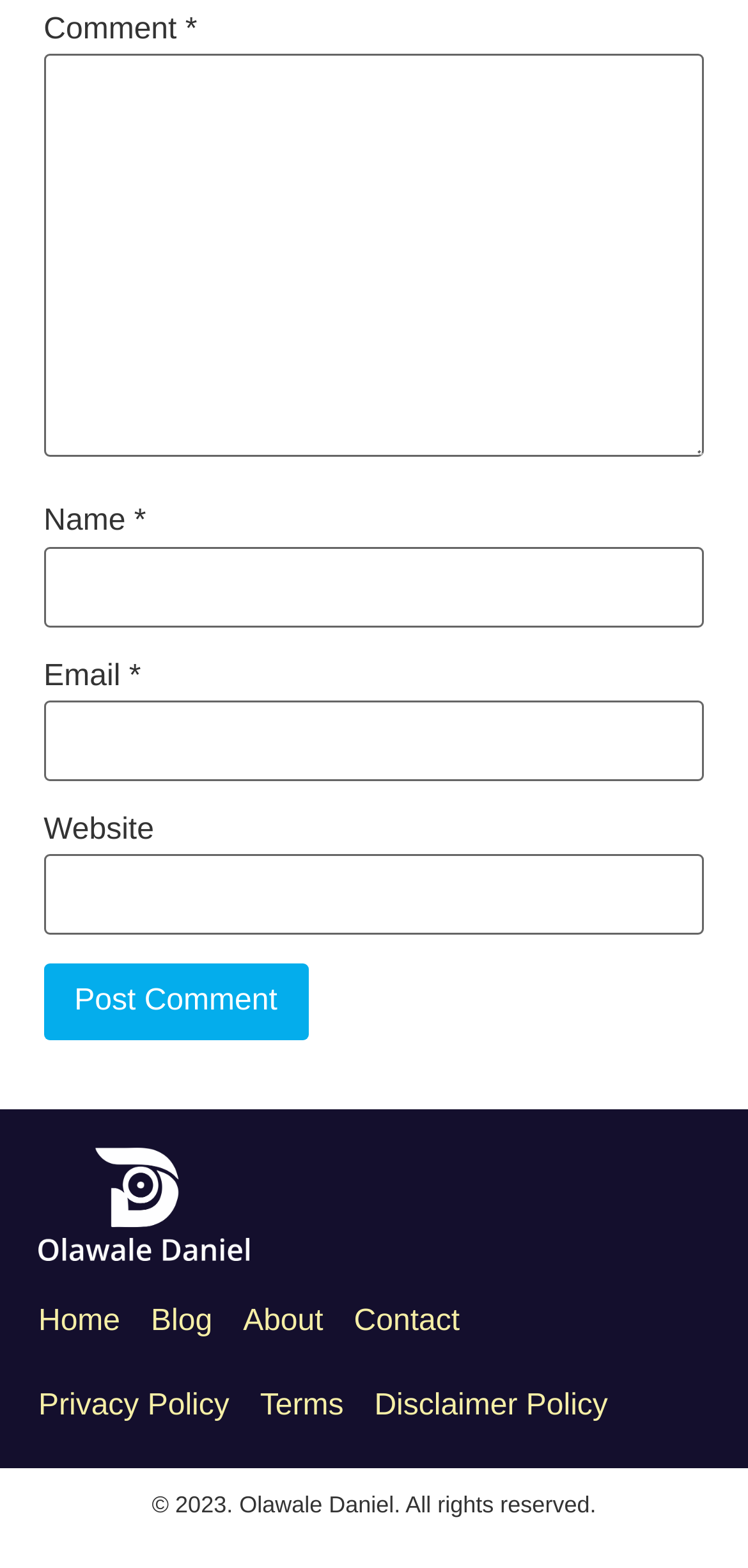Find the bounding box coordinates of the clickable region needed to perform the following instruction: "Click the Post Comment button". The coordinates should be provided as four float numbers between 0 and 1, i.e., [left, top, right, bottom].

[0.058, 0.614, 0.412, 0.663]